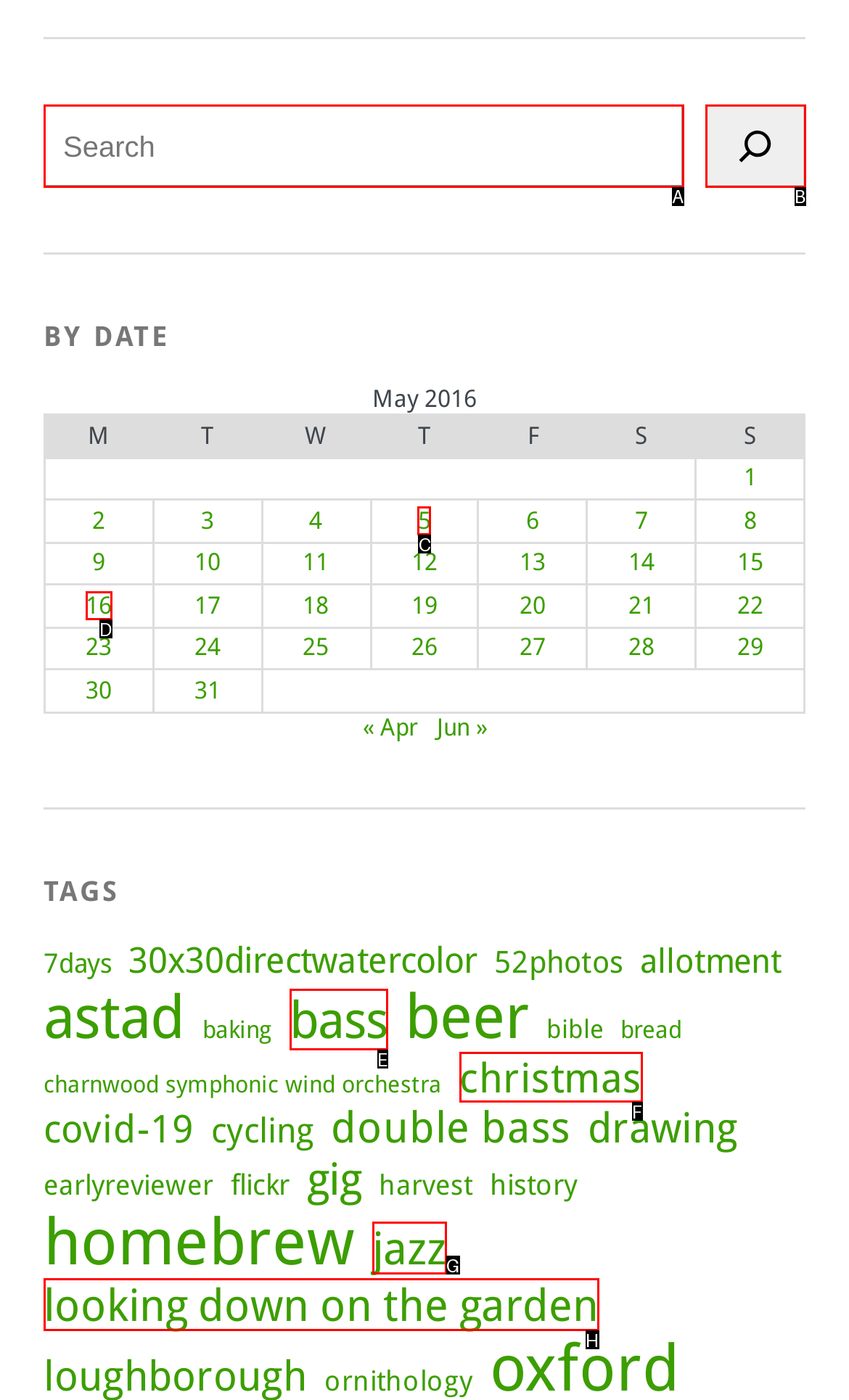Select the letter of the option that corresponds to: looking down on the garden
Provide the letter from the given options.

H